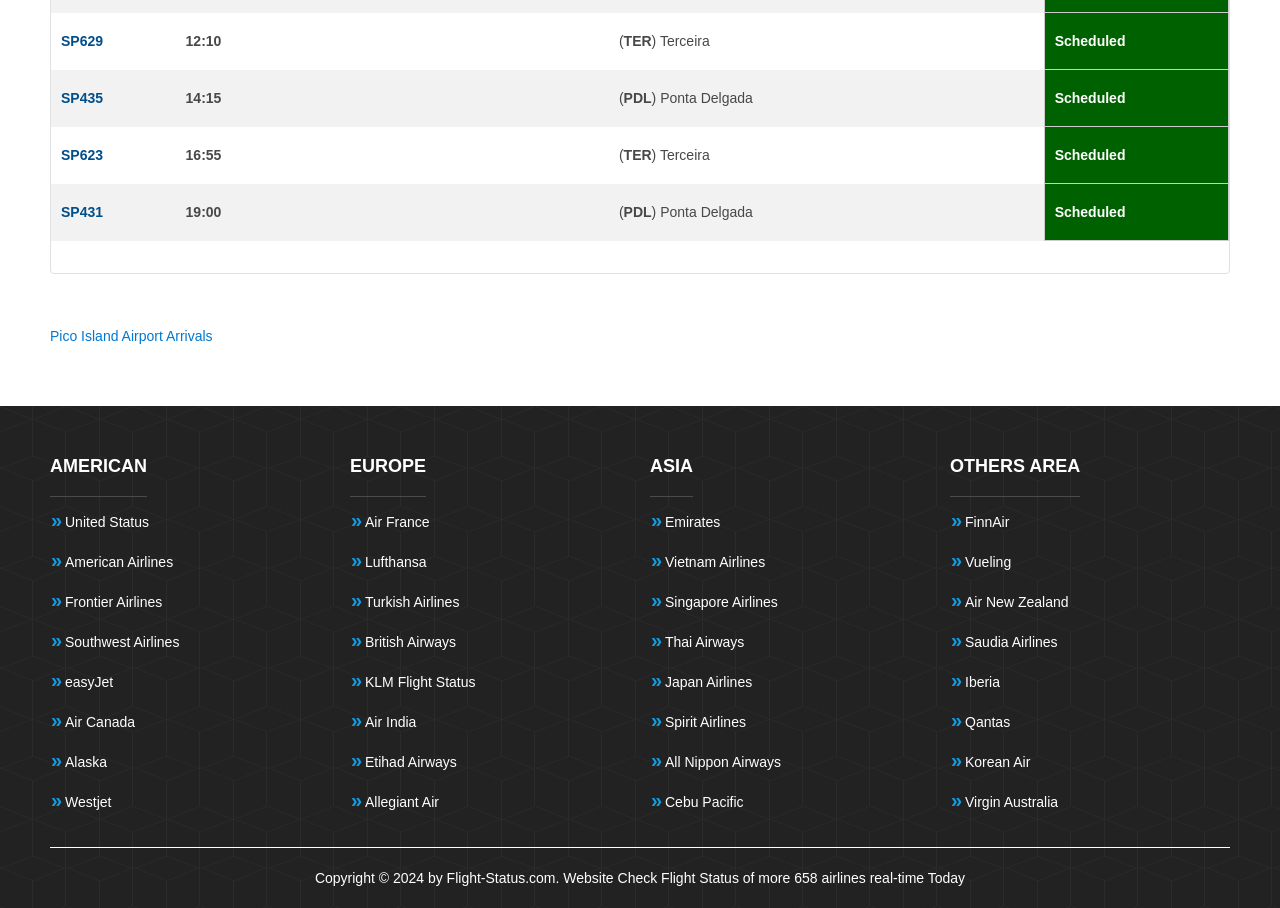Find the bounding box coordinates for the area that must be clicked to perform this action: "Click on the link to view Pico Island Airport Arrivals".

[0.039, 0.361, 0.166, 0.379]